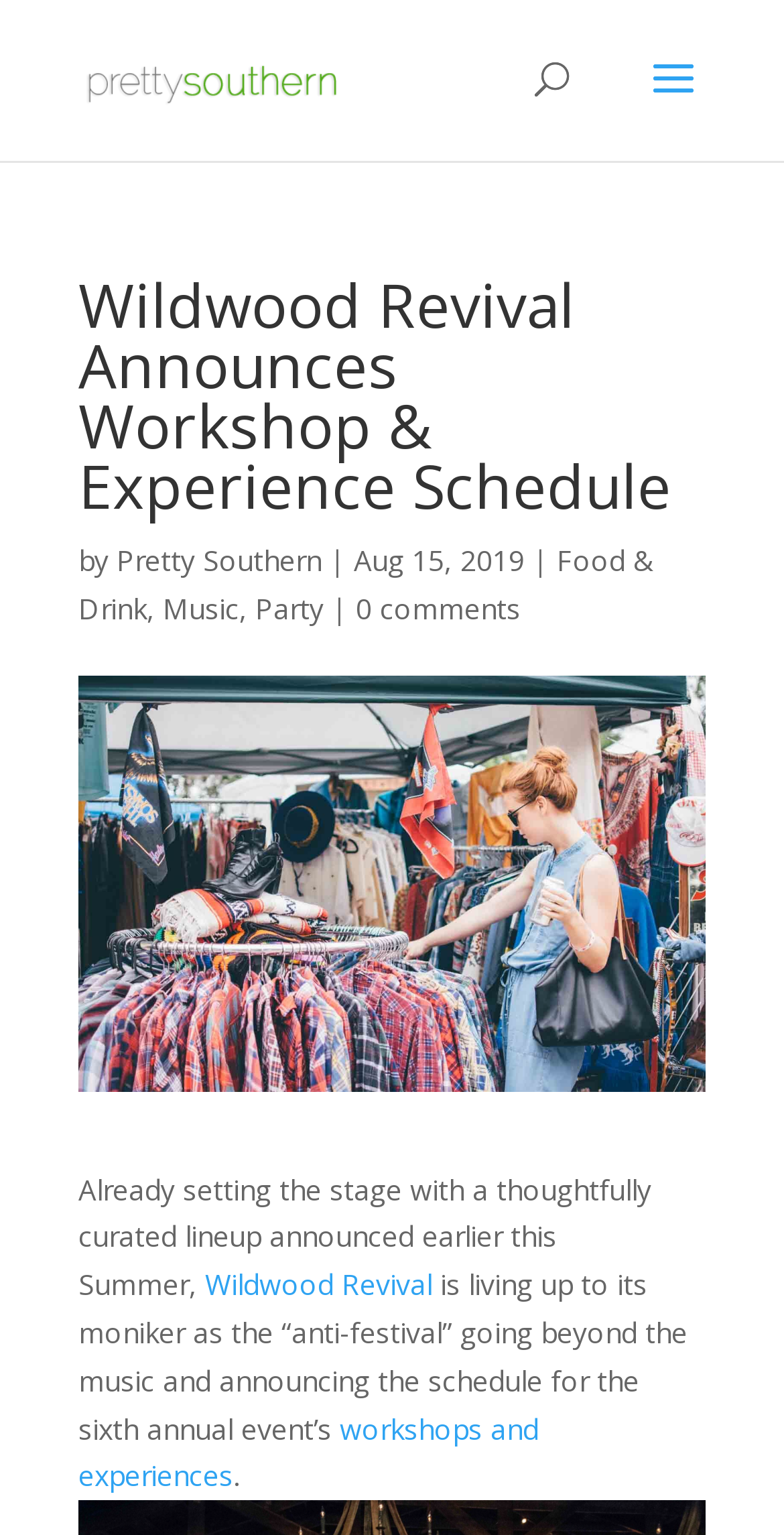How many categories are listed?
Could you answer the question with a detailed and thorough explanation?

I counted the number of categories listed by looking at the links 'Food & Drink', 'Music', and 'Party' which are separated by '|' characters, indicating they are categories.